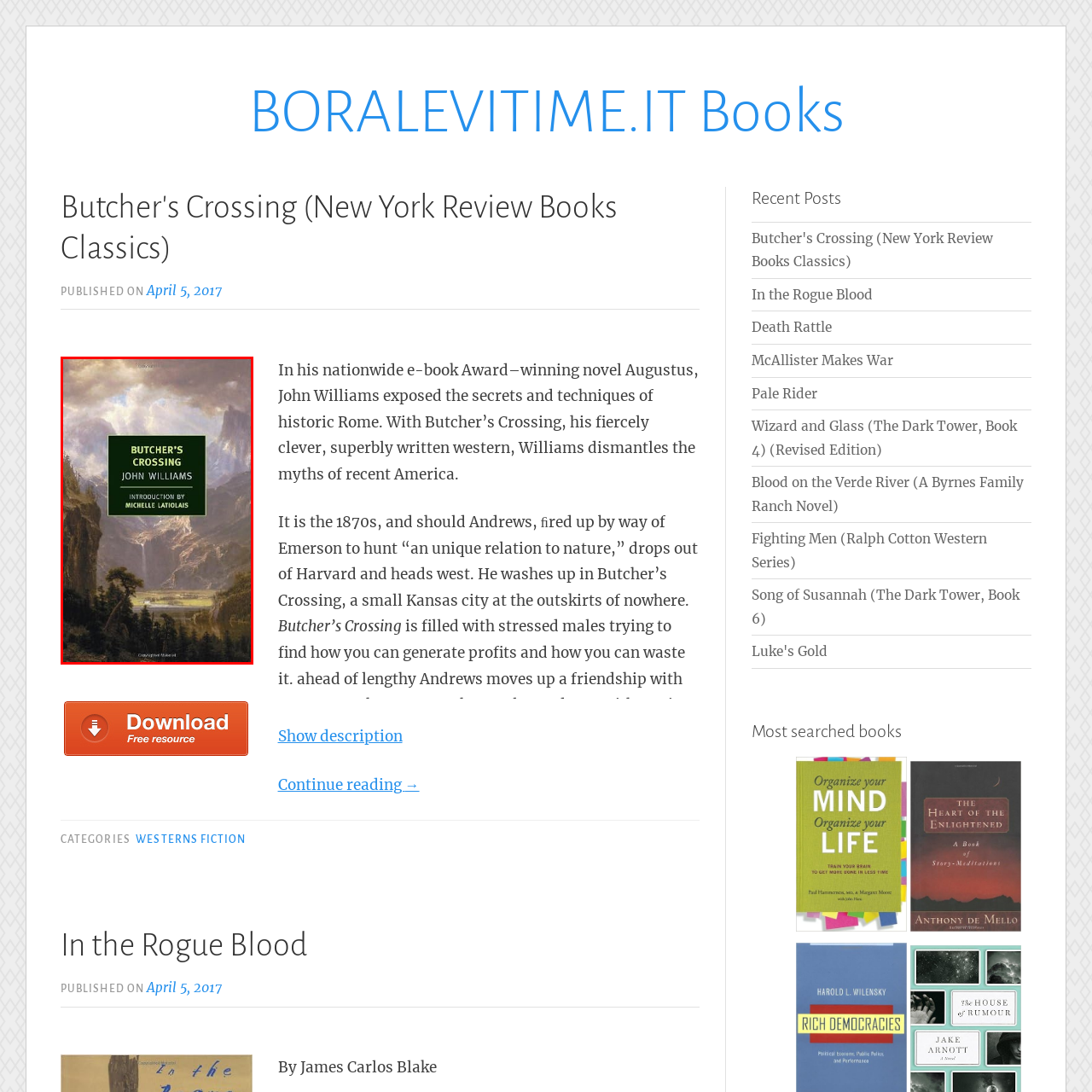Concentrate on the image inside the red border and answer the question in one word or phrase: 
In what time period is the novel set?

1870s